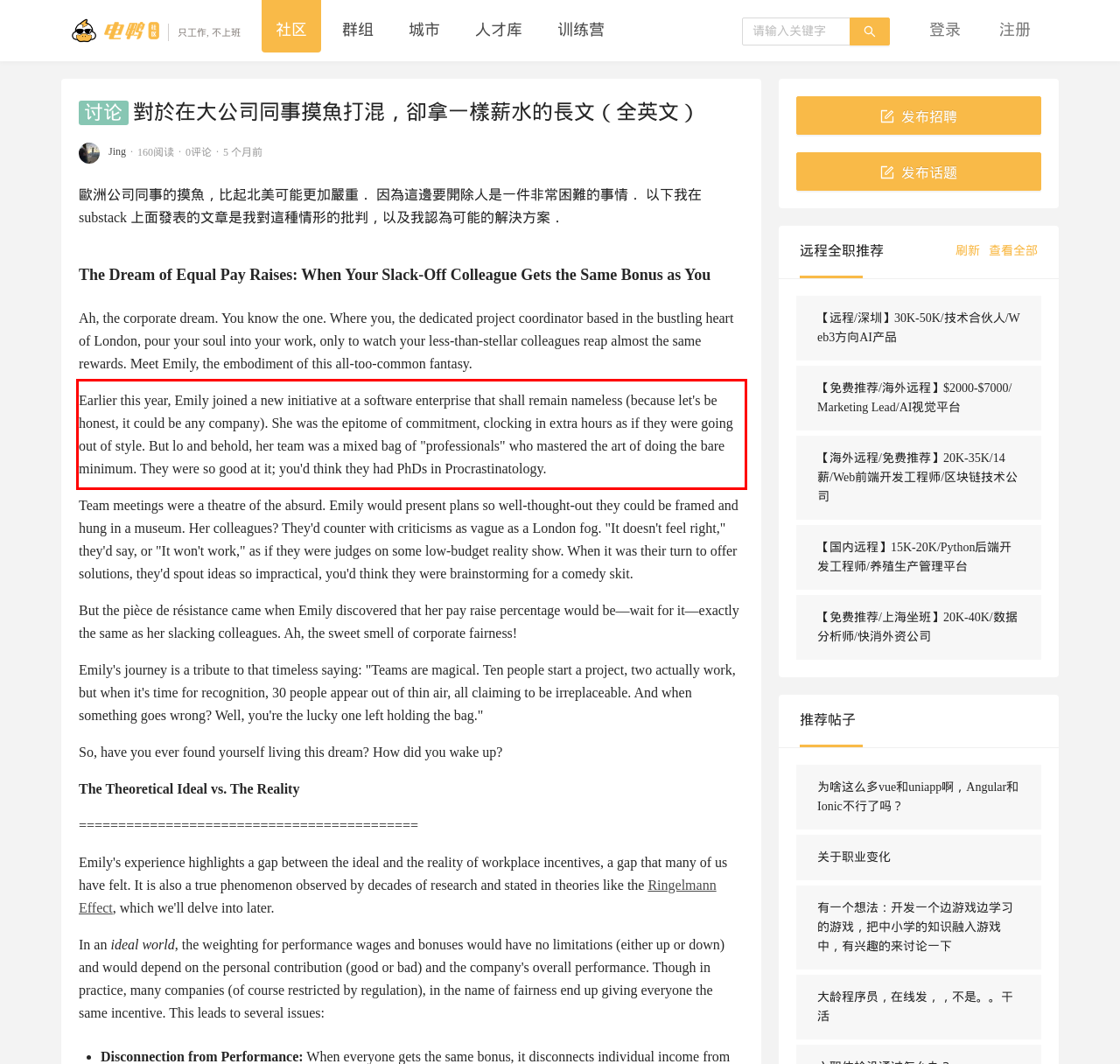Given a webpage screenshot, locate the red bounding box and extract the text content found inside it.

Earlier this year, Emily joined a new initiative at a software enterprise that shall remain nameless (because let's be honest, it could be any company). She was the epitome of commitment, clocking in extra hours as if they were going out of style. But lo and behold, her team was a mixed bag of "professionals" who mastered the art of doing the bare minimum. They were so good at it; you'd think they had PhDs in Procrastinatology.